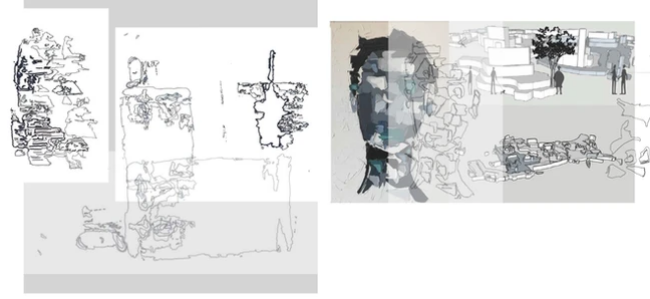Elaborate on the contents of the image in great detail.

The image titled "Daniel Design process_edited.jpg" showcases a creative exploration of design forms through the interplay of abstract art and landscape architecture. The left side features a series of fragmented, abstract sketches that suggest organic shapes and forms, while the right side presents a more defined depiction, possibly a study of figures in a spatial context. Together, these elements highlight the thesis's theme of utilizing painterly expression as a vital component in the design process, emphasizing the relationship between modern painting and spatial design. The work reflects an iterative approach to design, where artistic techniques inform and shape the creation of public spaces, bridging the gap between art and architectural practice.